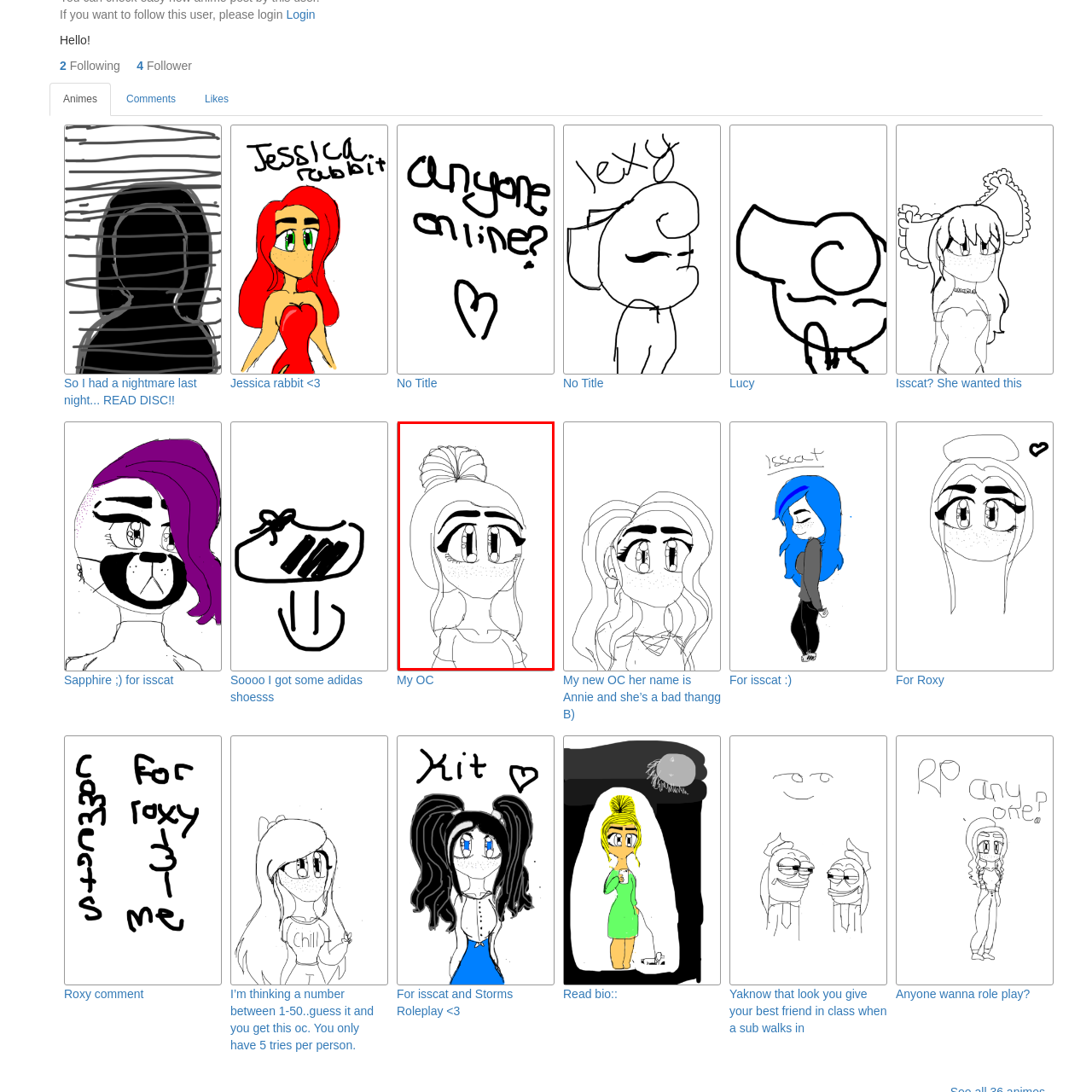Direct your attention to the image within the red boundary and answer the question with a single word or phrase:
What facial feature is emphasized?

Eyes